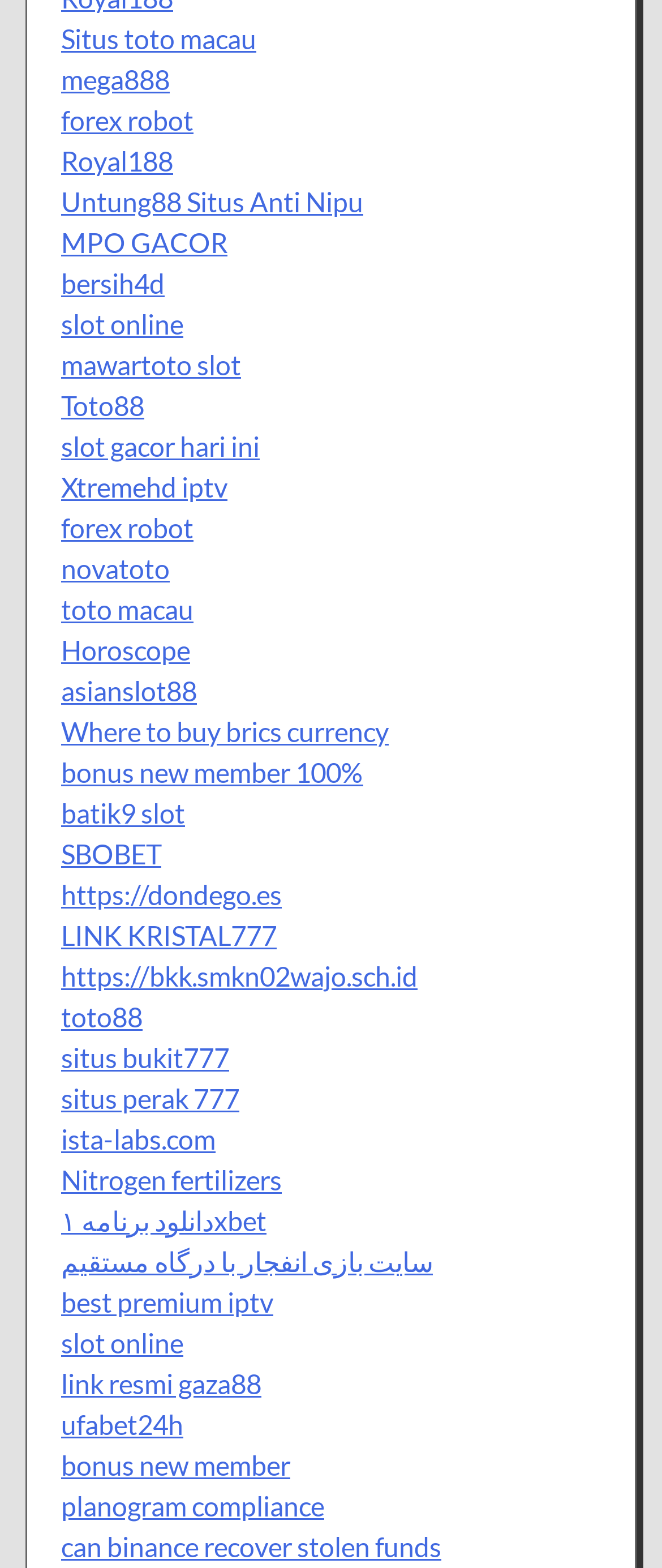Specify the bounding box coordinates of the region I need to click to perform the following instruction: "Go to Royal188 website". The coordinates must be four float numbers in the range of 0 to 1, i.e., [left, top, right, bottom].

[0.092, 0.092, 0.262, 0.112]